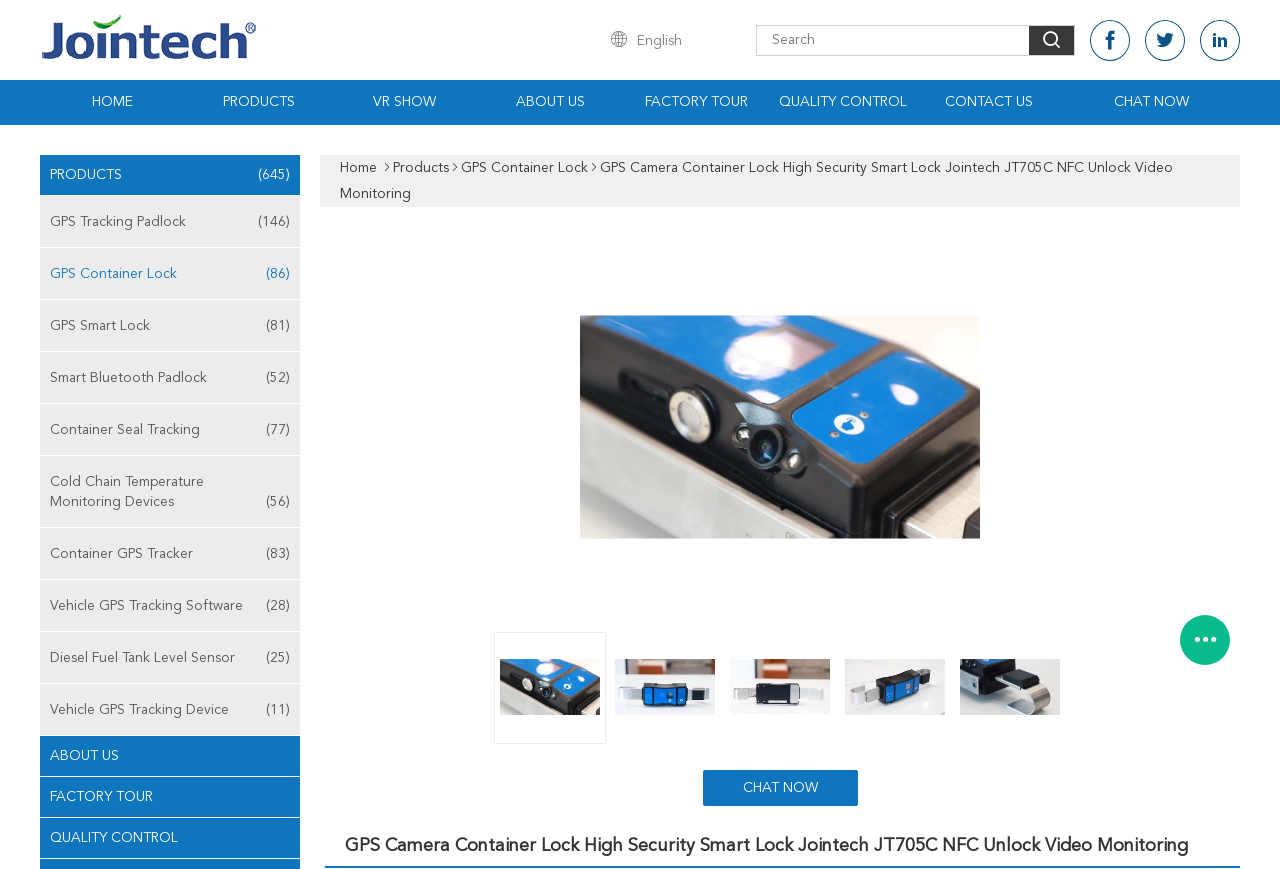Please identify the bounding box coordinates of the element's region that I should click in order to complete the following instruction: "View GPS Tracking Padlock products". The bounding box coordinates consist of four float numbers between 0 and 1, i.e., [left, top, right, bottom].

[0.031, 0.226, 0.234, 0.284]